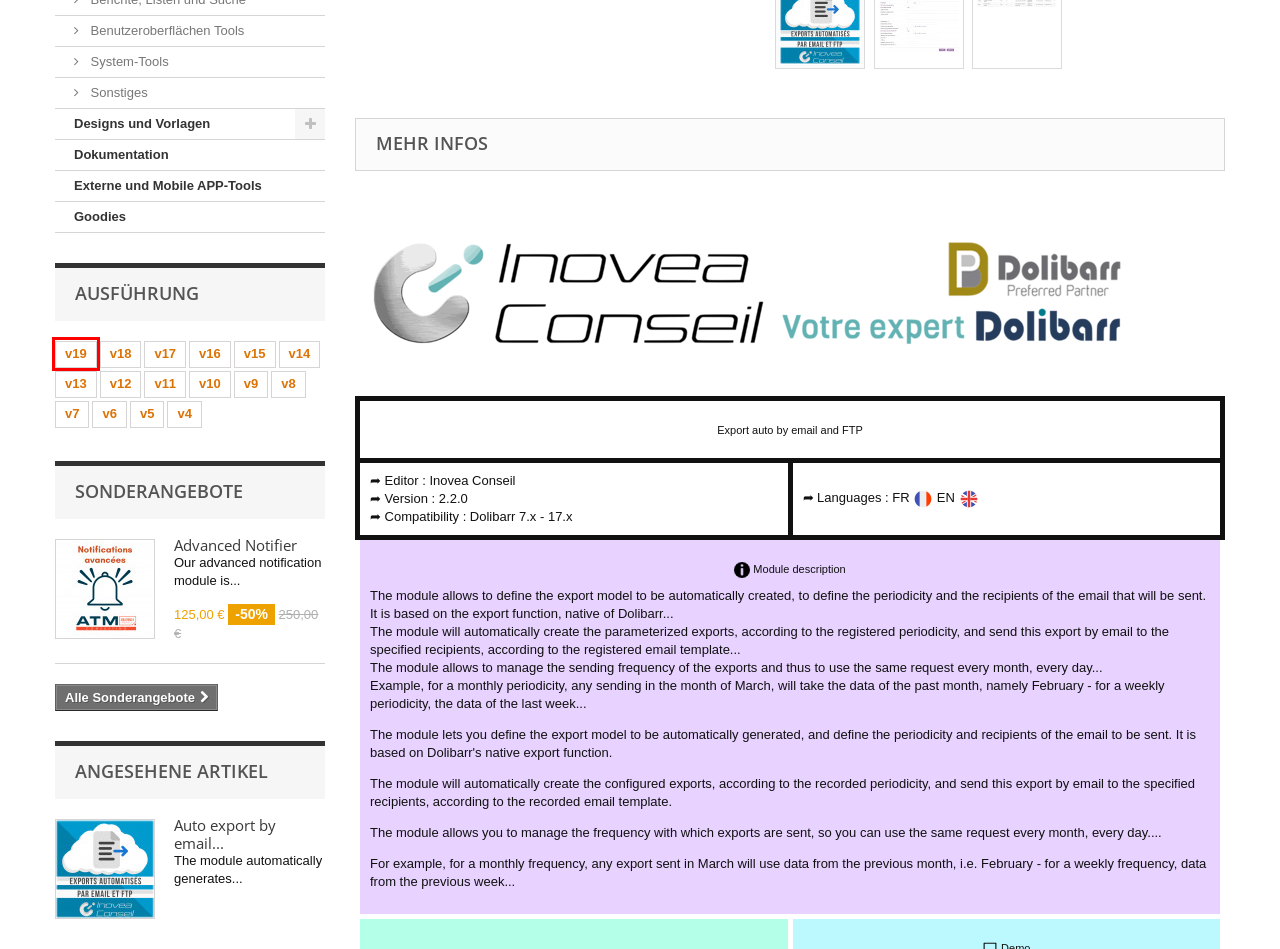Given a screenshot of a webpage with a red bounding box, please pick the webpage description that best fits the new webpage after clicking the element inside the bounding box. Here are the candidates:
A. Recherche - DoliStore
B. Archives des Accompagnement Dolibarr - Dolibiz - L'expert Dolibarr - Module Dolibarr - Formation
C. Authentification - DoliStore
D. Modules et plugins - DoliStore
E. Mass update of sales and purchase prices on sample invoices
F. Sonstiges - DoliStore
G. Nouveaux produits - DoliStore
H. Inovea Conseil | Expert Dolibarr | Expert Web - Votre partenaire Dolibarr et expert web

A